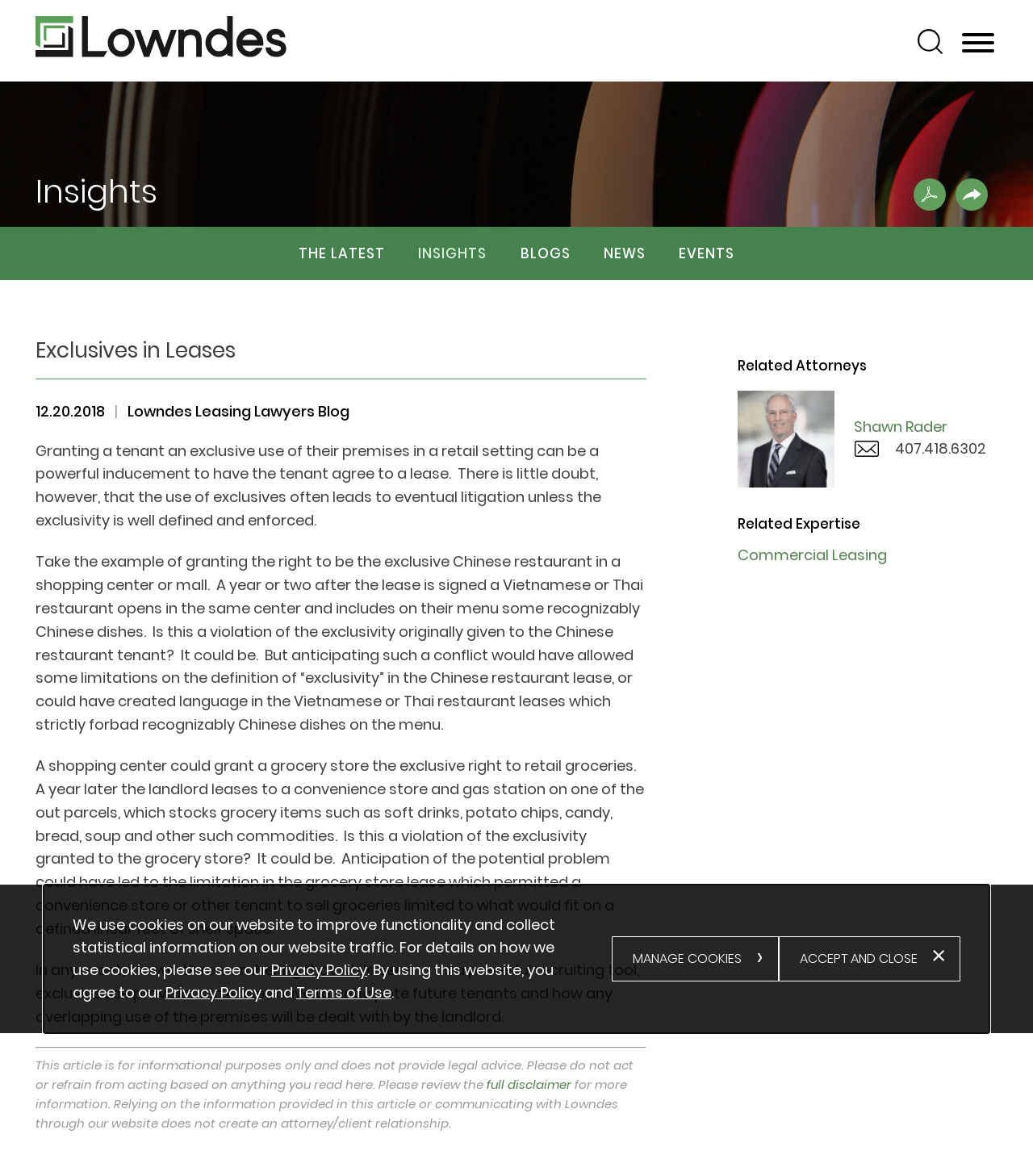Answer in one word or a short phrase: 
What is the text on the top-left corner of the webpage?

Lowndes